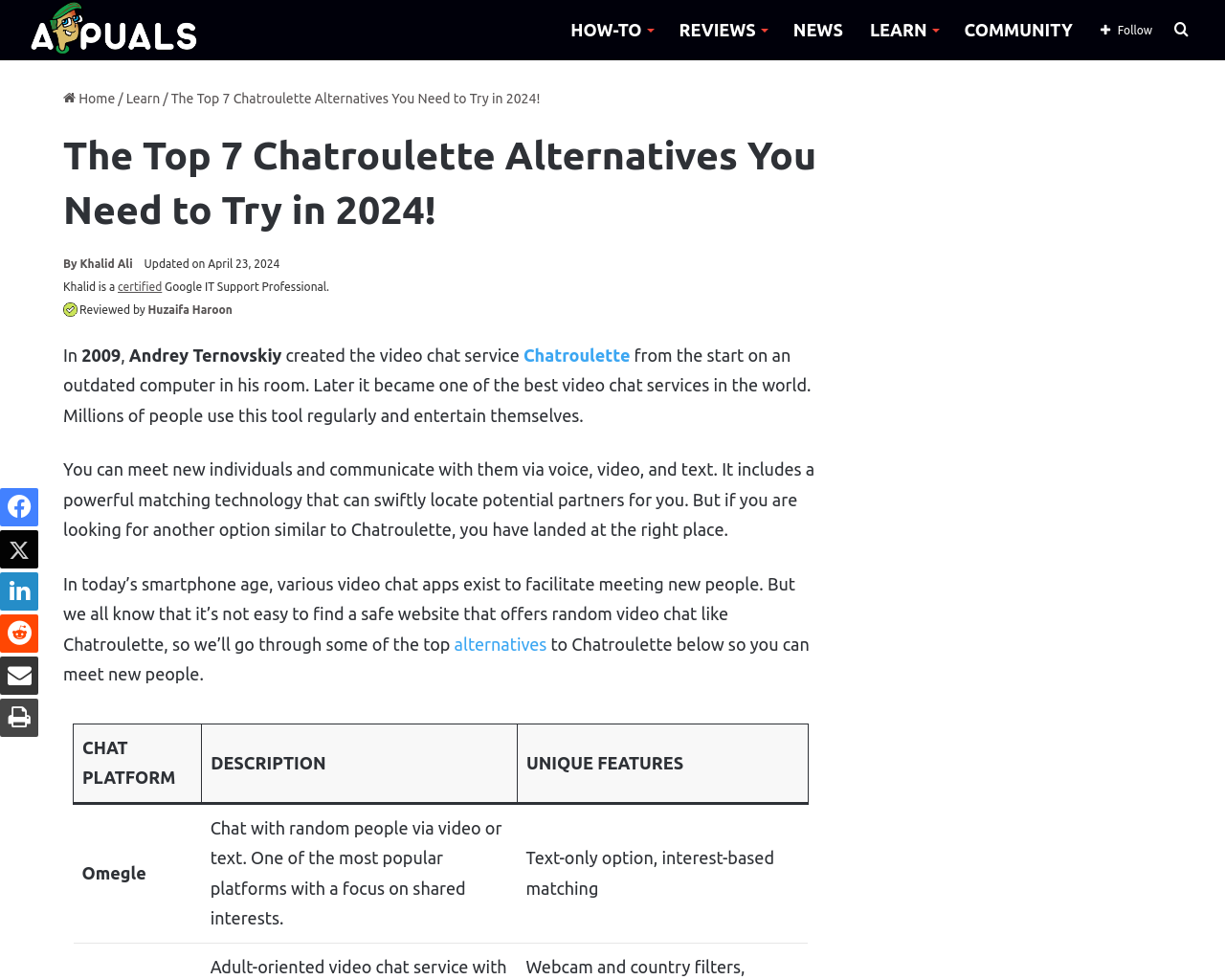How many columns are there in the table?
Look at the webpage screenshot and answer the question with a detailed explanation.

The table has three columns, which are 'CHAT PLATFORM', 'DESCRIPTION', and 'UNIQUE FEATURES'. These column headers can be found in the table section of the webpage.